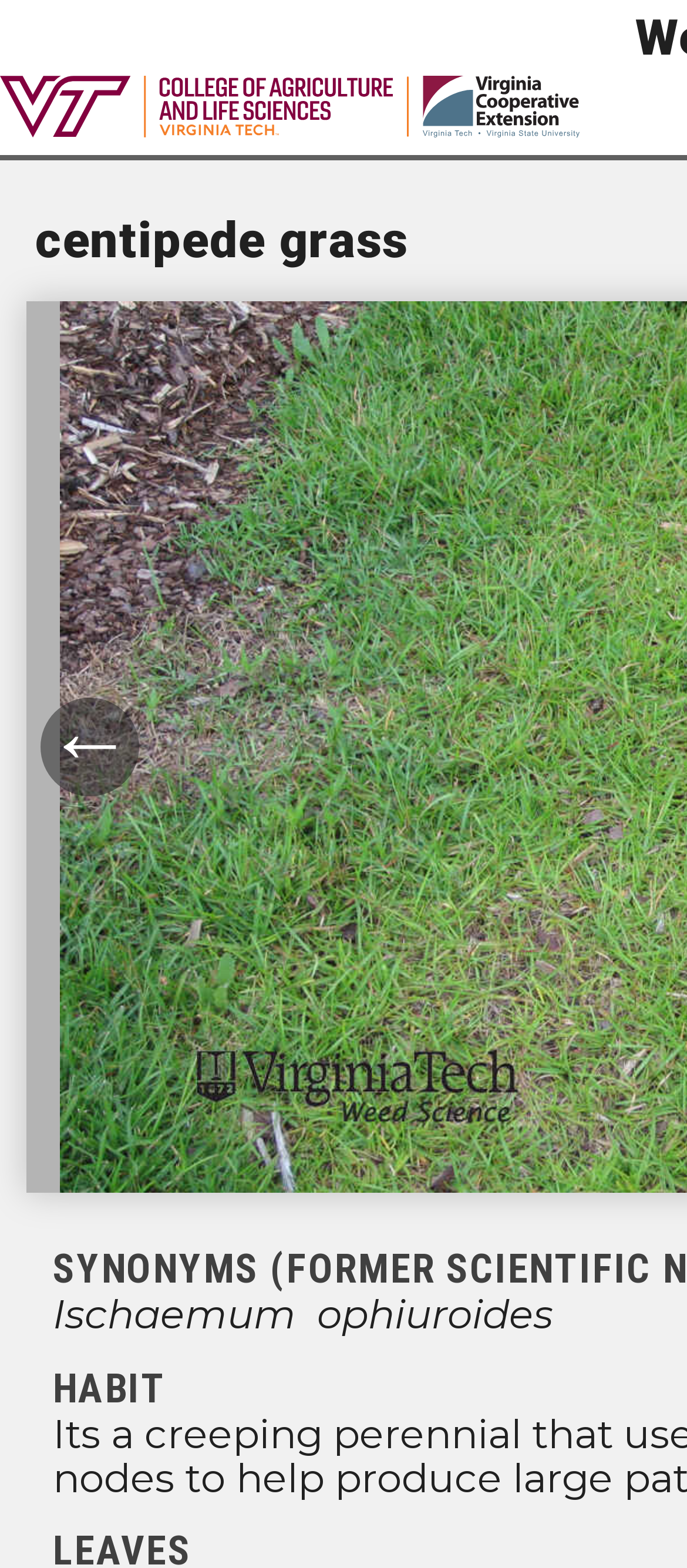Provide a brief response to the question using a single word or phrase: 
What is the name of the extension?

Virginia Cooperative Extension